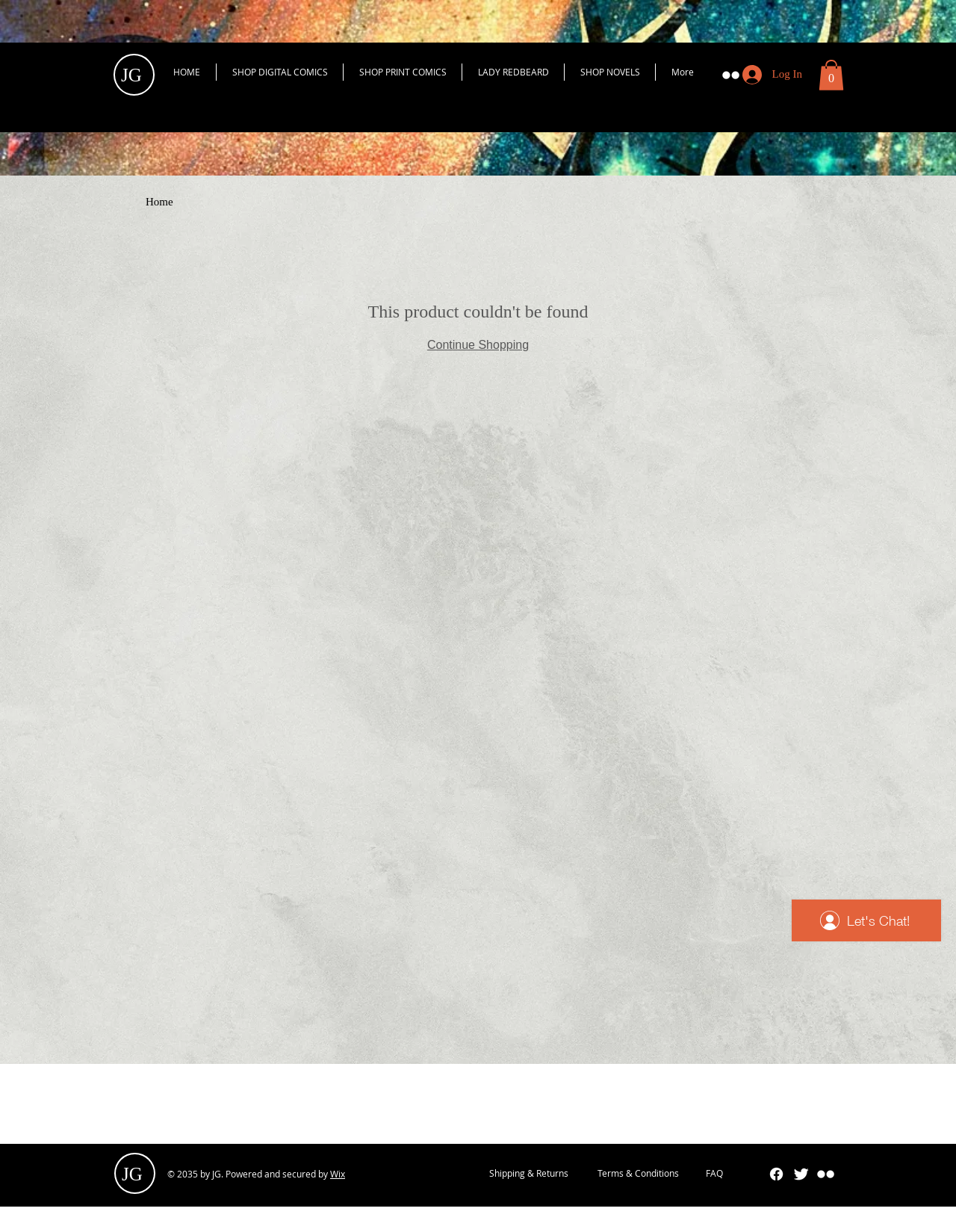What is the copyright year of the website?
From the details in the image, answer the question comprehensively.

The copyright year of the website can be found at the bottom of the webpage, where it is stated '© 2035 by JG'.